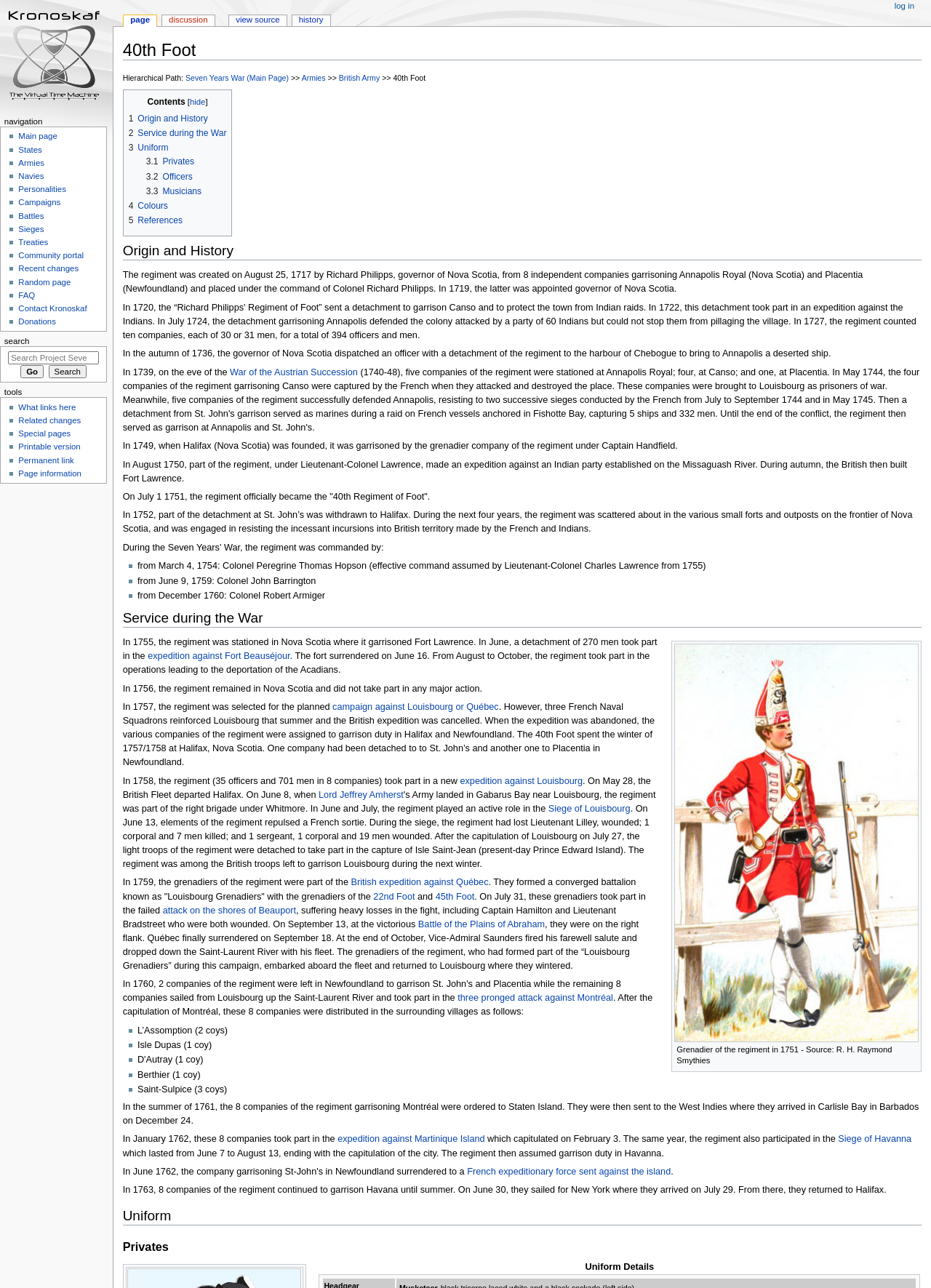Describe the webpage meticulously, covering all significant aspects.

The webpage is about the 40th Foot, a regiment in the British Army during the Seven Years War. At the top of the page, there is a heading with the title "40th Foot" and a link to jump to navigation and search. Below this, there is a hierarchical path showing the regiment's place within the British Army.

The main content of the page is divided into sections, including "Origin and History", "Service during the War", and "Uniform". The "Origin and History" section provides a detailed account of the regiment's creation, its early years, and its development over time. This section includes several paragraphs of text, with links to related topics such as the War of the Austrian Succession.

The "Service during the War" section describes the regiment's activities during the Seven Years War, including its participation in various battles and campaigns. This section includes links to specific events, such as the expedition against Fort Beauséjour and the Siege of Louisbourg.

Throughout the page, there are also links to other related topics, such as the uniforms worn by the regiment and its commanders. The page also includes a section on the regiment's colours and references.

At the bottom of the page, there is a table of contents with links to each of the main sections. Overall, the page provides a comprehensive and detailed history of the 40th Foot regiment during the Seven Years War.